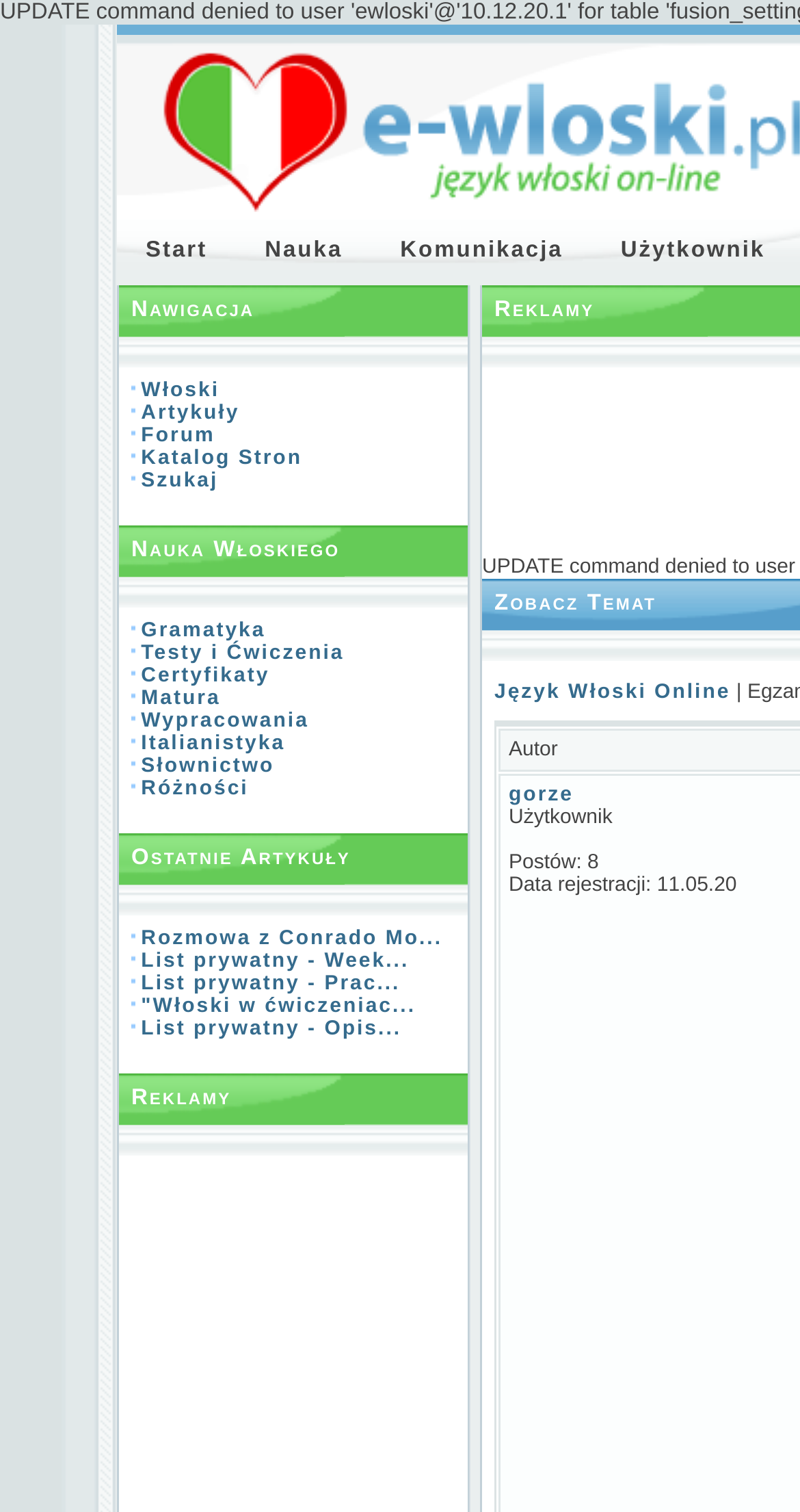From the details in the image, provide a thorough response to the question: What is the date of registration for the website?

The text 'Data rejestracji: 11.05.20' in the bottom section of the webpage indicates that the website was registered on May 11, 2020.